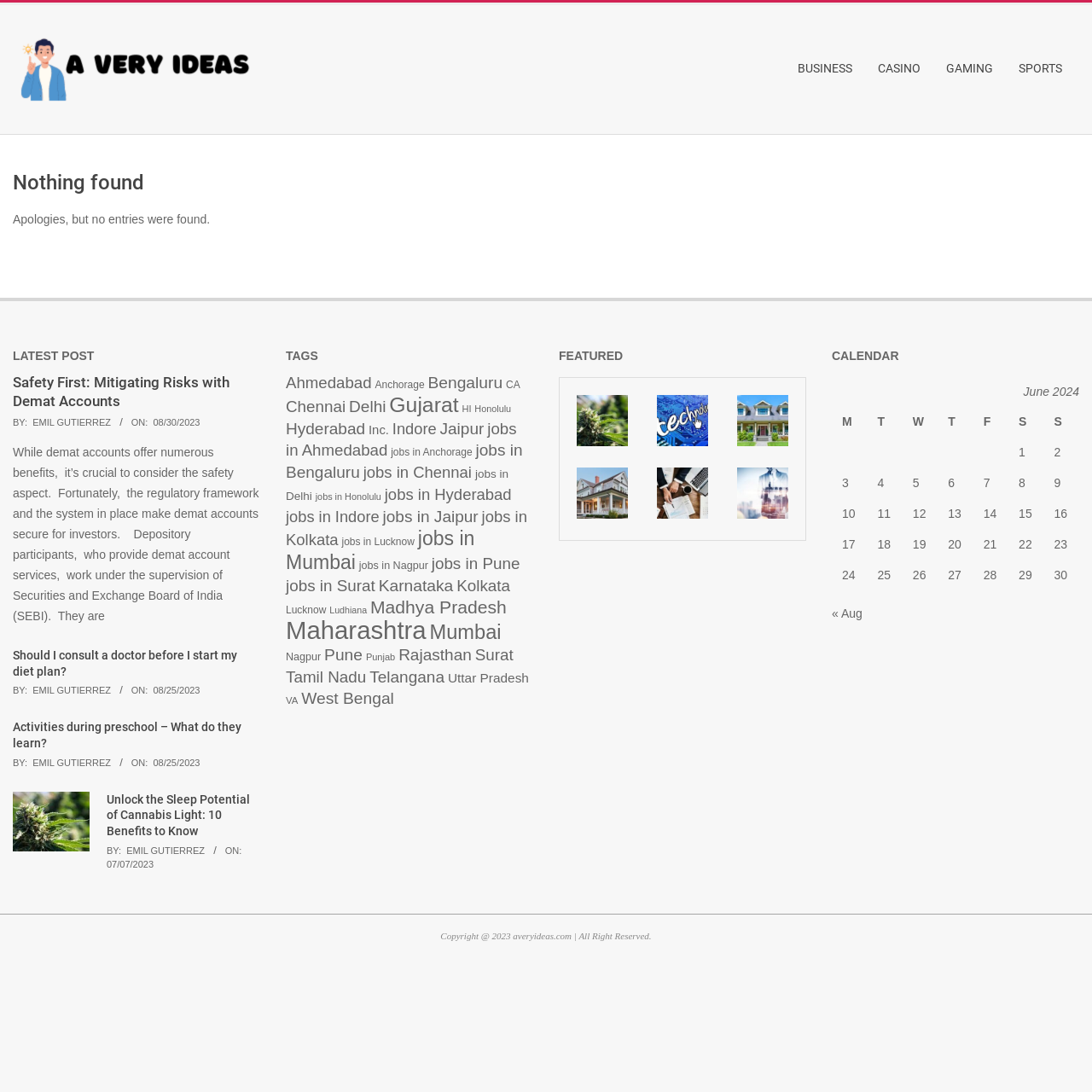Reply to the question with a single word or phrase:
How many tags are listed on the webpage?

25